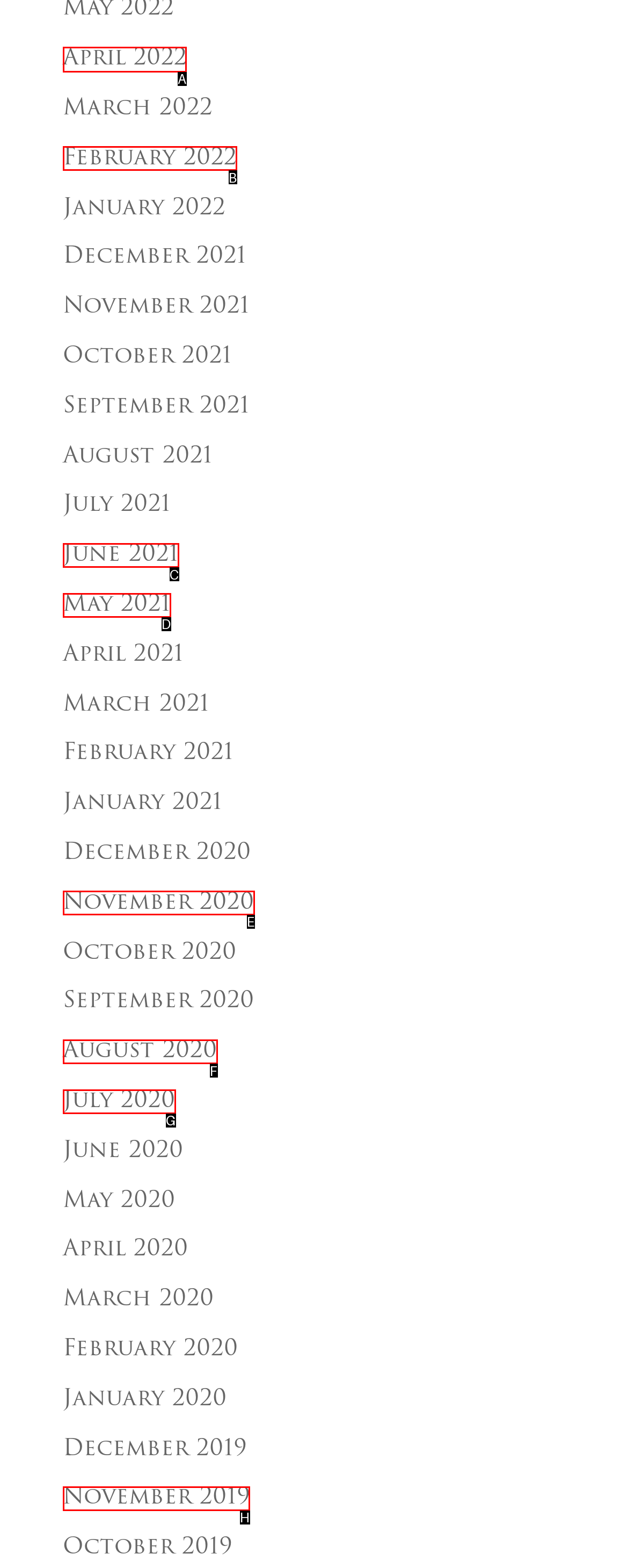For the task: view April 2022, tell me the letter of the option you should click. Answer with the letter alone.

A